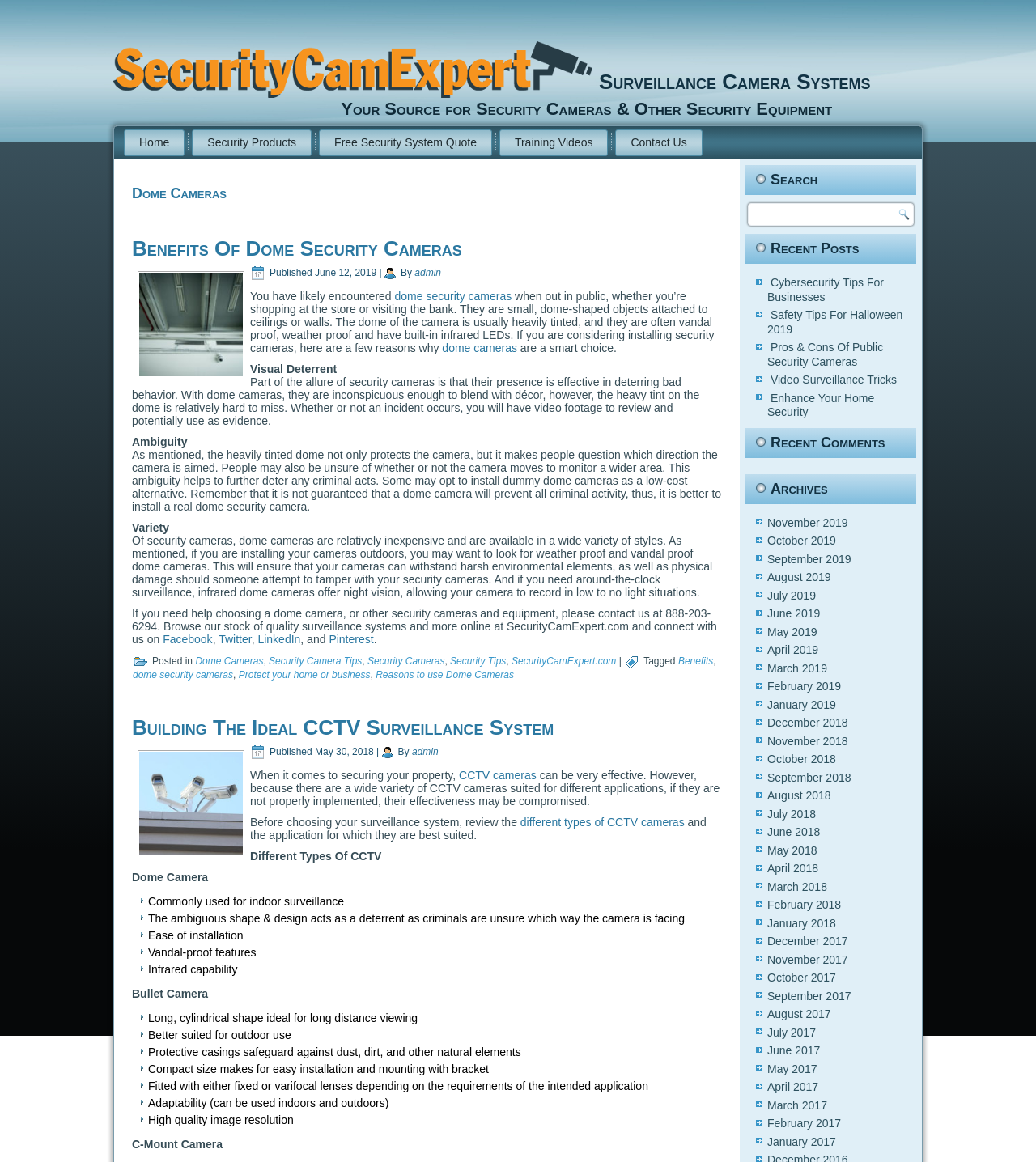Please identify the bounding box coordinates of the element's region that I should click in order to complete the following instruction: "Contact 'admin'". The bounding box coordinates consist of four float numbers between 0 and 1, i.e., [left, top, right, bottom].

[0.4, 0.23, 0.426, 0.24]